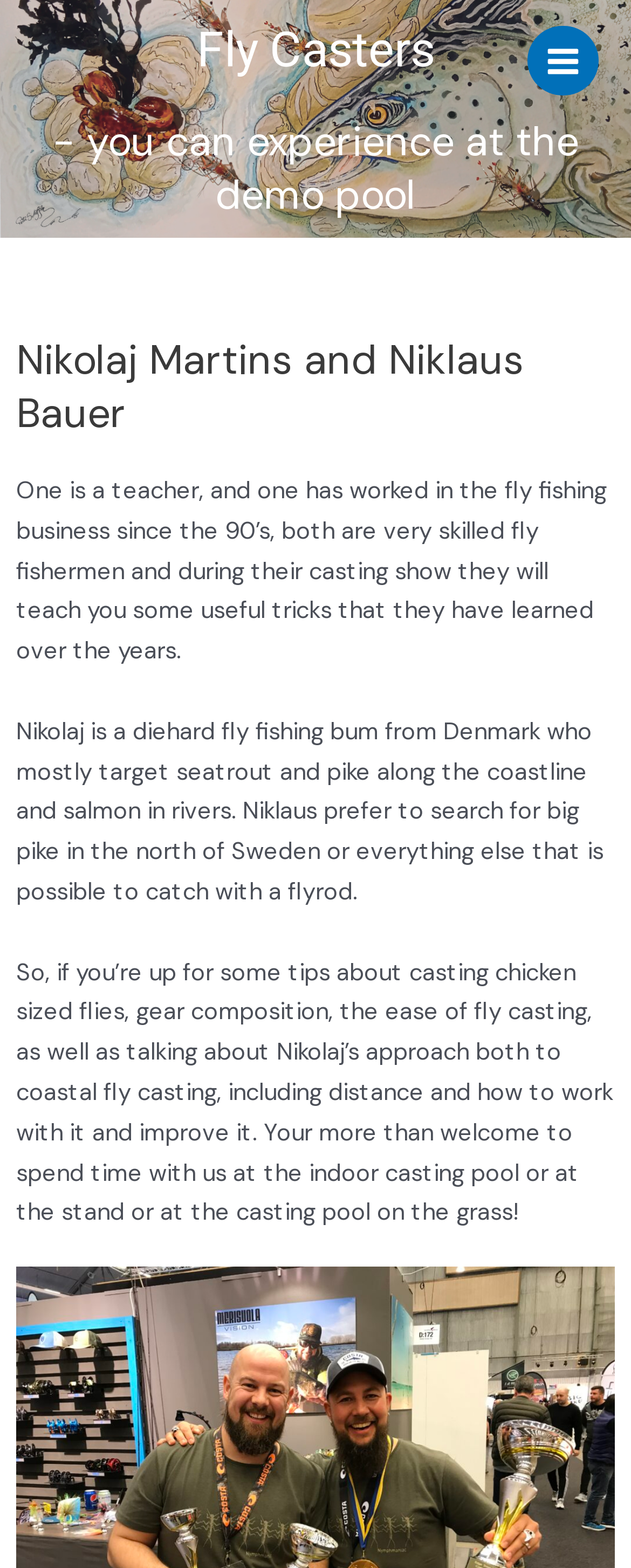Where can visitors spend time with Nikolaj and Niklaus?
Respond to the question with a well-detailed and thorough answer.

Based on the webpage content, visitors are welcome to spend time with Nikolaj and Niklaus at the indoor casting pool or at the stand or at the casting pool on the grass.